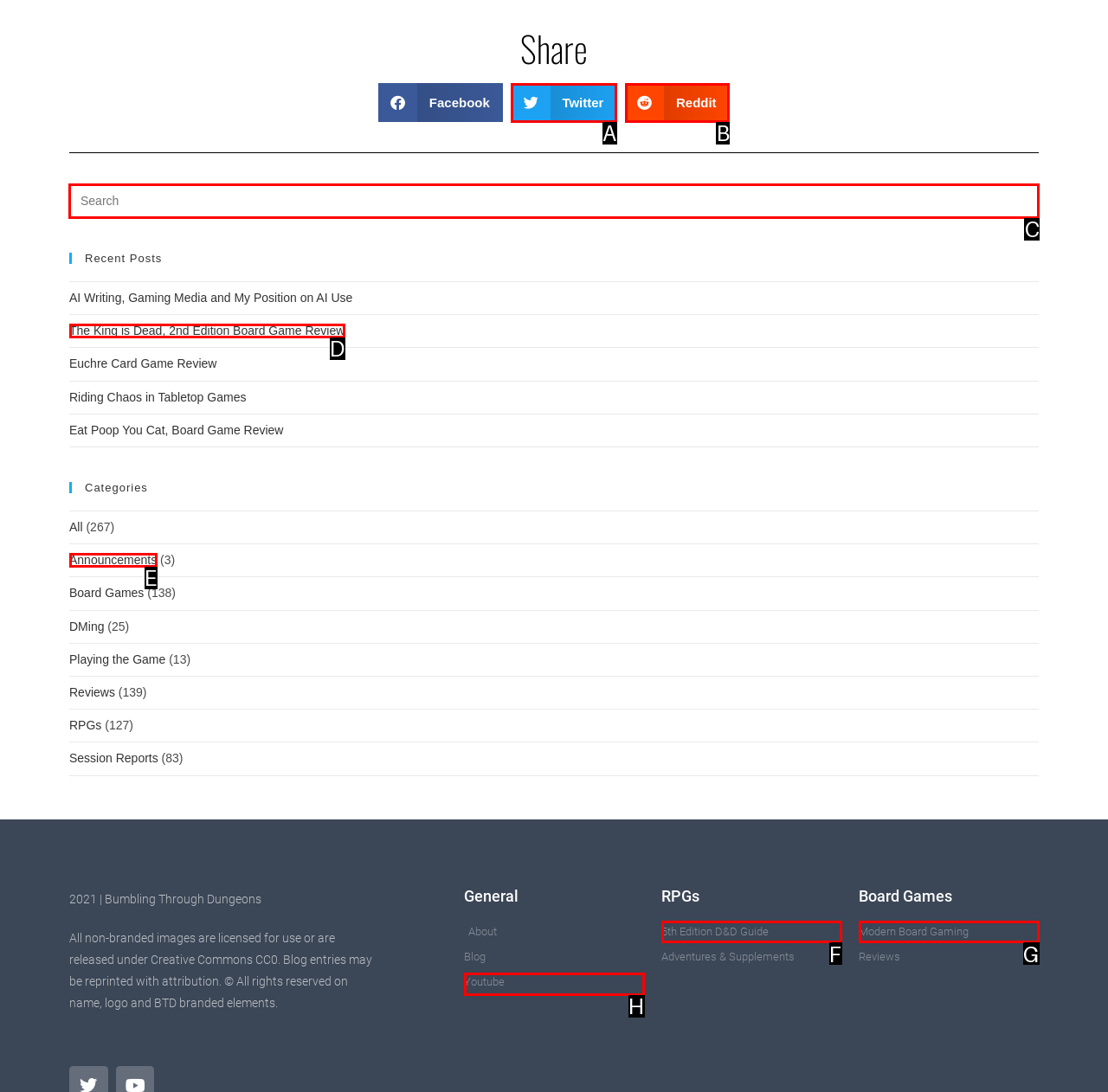Please indicate which option's letter corresponds to the task: Search this website by examining the highlighted elements in the screenshot.

C